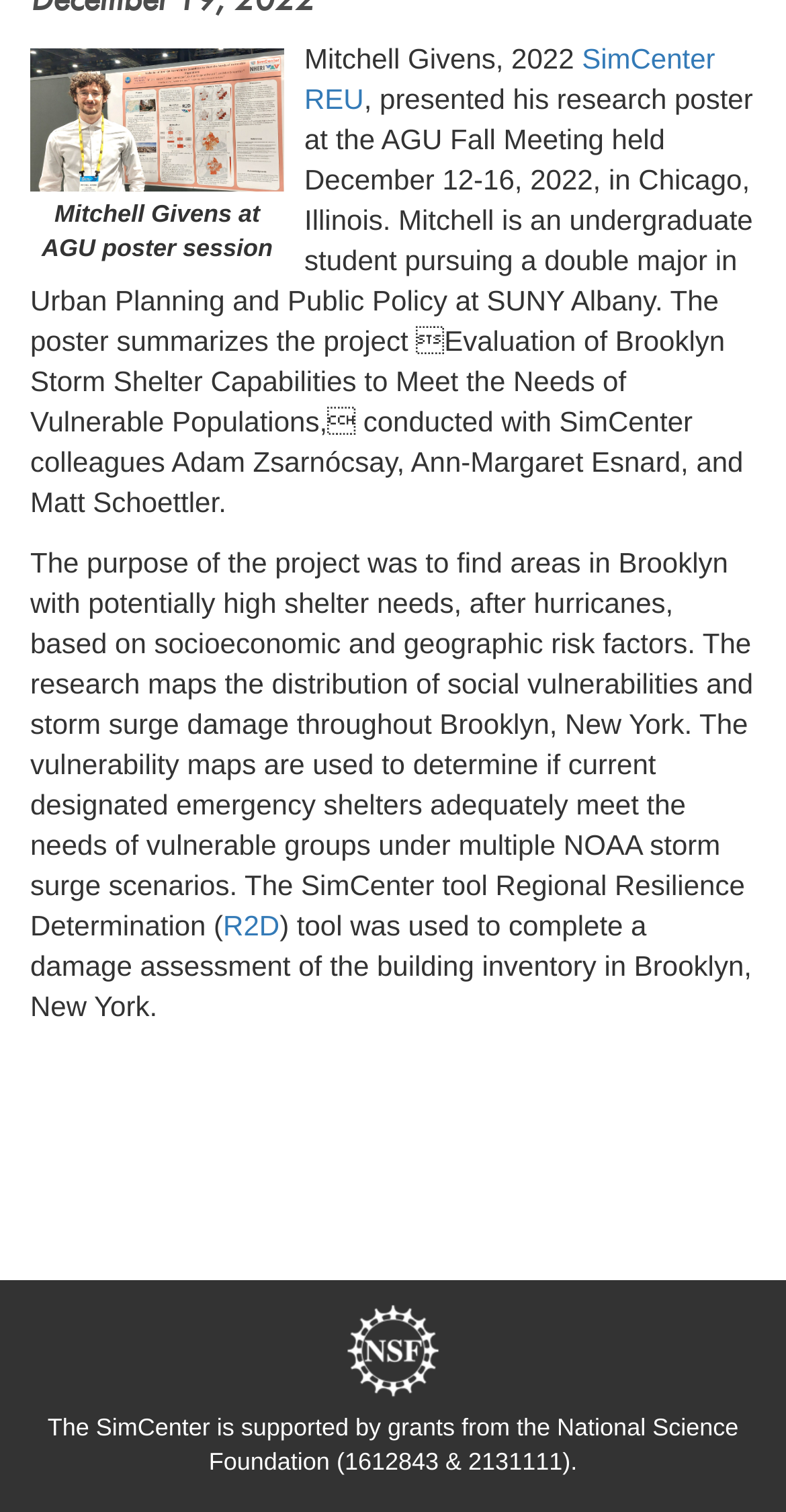Please find the bounding box for the UI component described as follows: "National Science Foundation".

[0.266, 0.935, 0.94, 0.976]